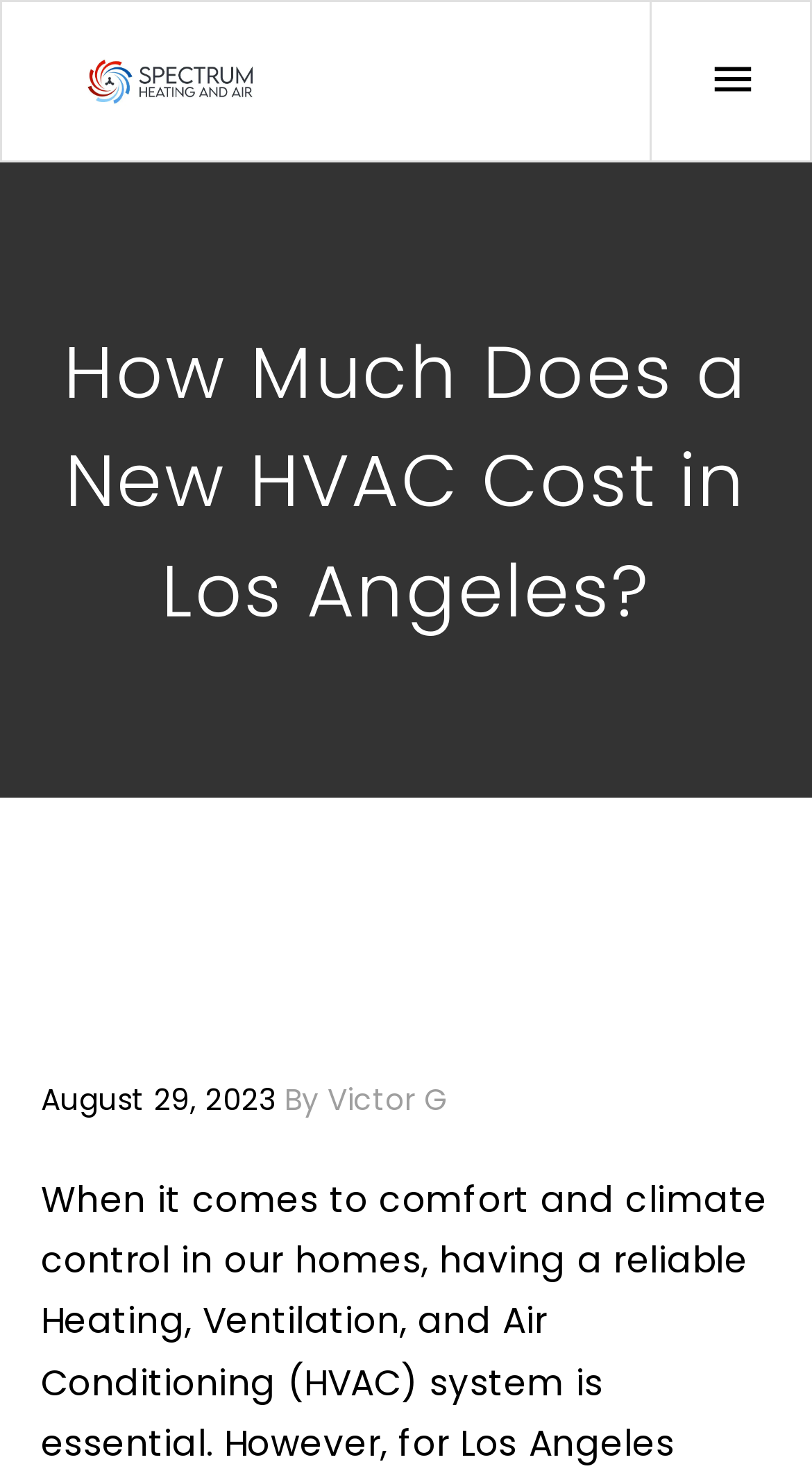Using the format (top-left x, top-left y, bottom-right x, bottom-right y), and given the element description, identify the bounding box coordinates within the screenshot: Law

None